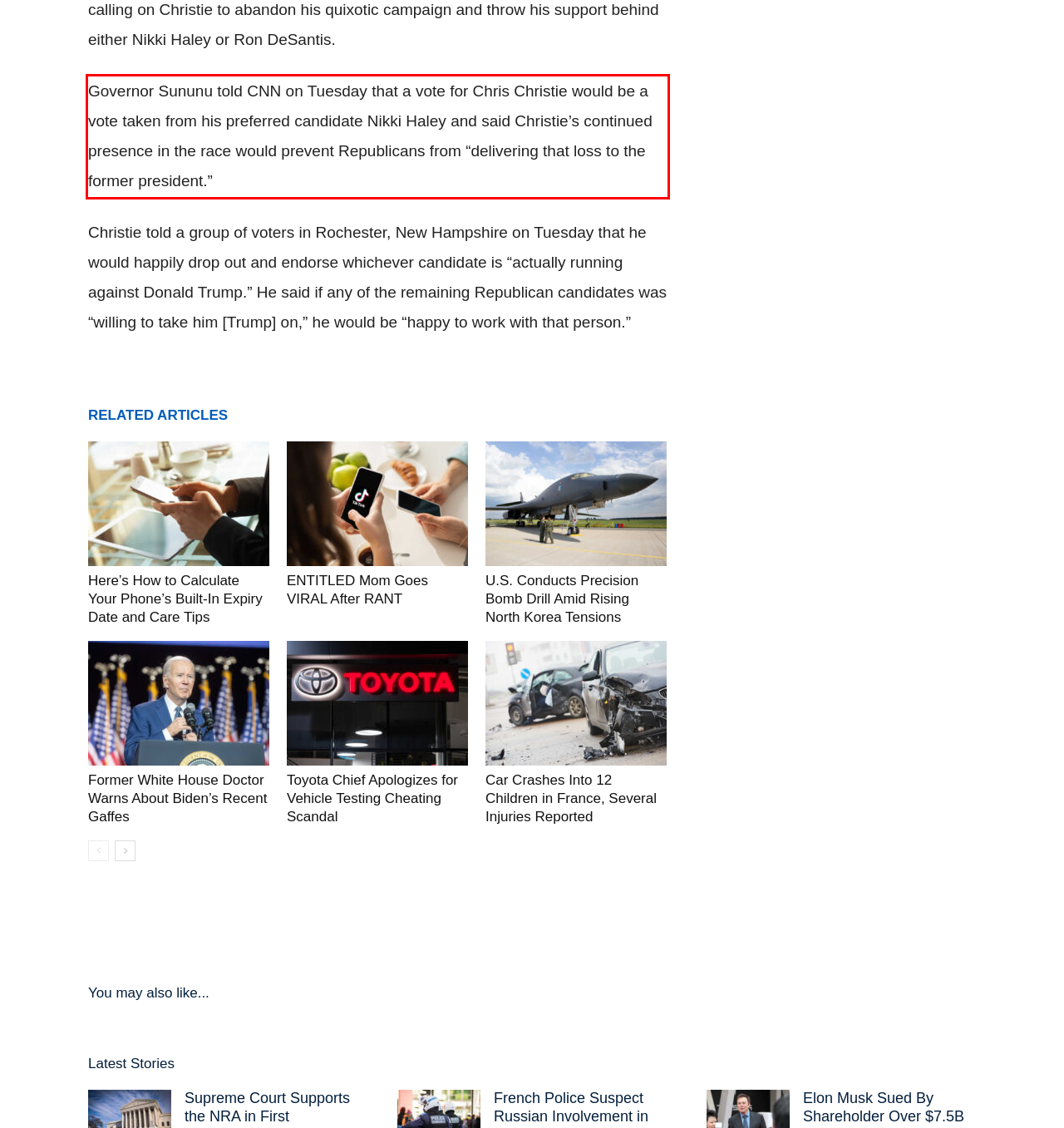Please identify the text within the red rectangular bounding box in the provided webpage screenshot.

Governor Sununu told CNN on Tuesday that a vote for Chris Christie would be a vote taken from his preferred candidate Nikki Haley and said Christie’s continued presence in the race would prevent Republicans from “delivering that loss to the former president.”